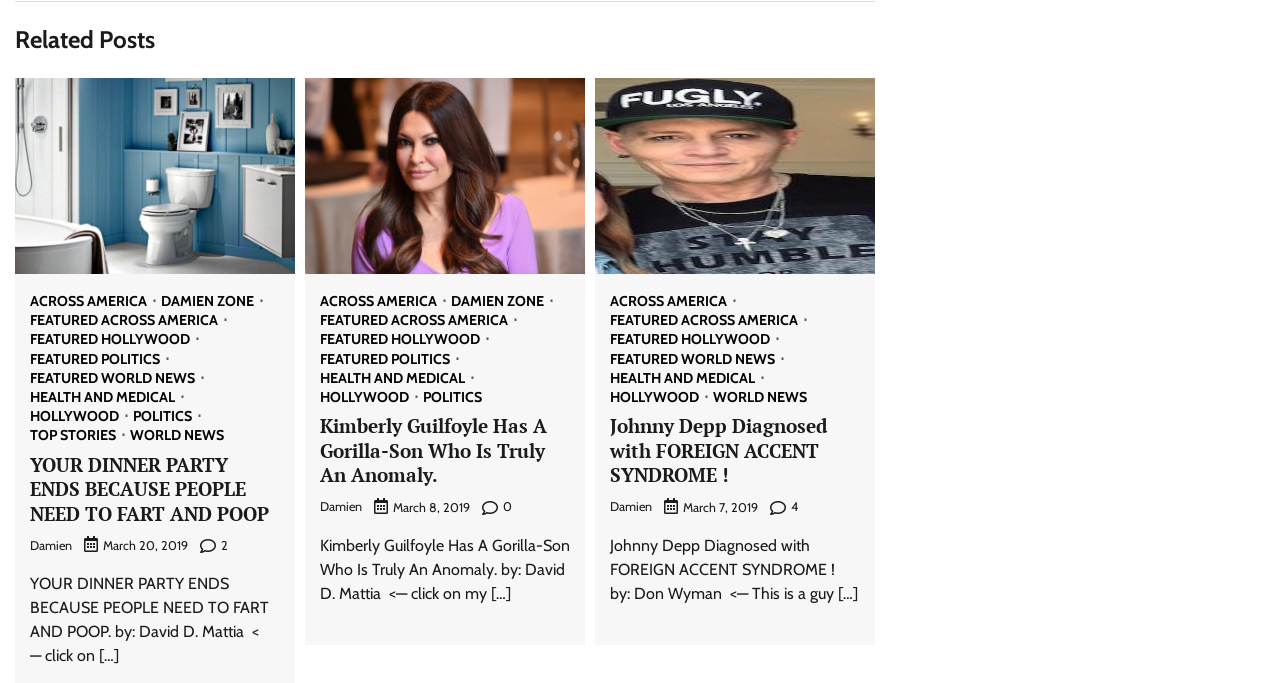What is the category of the first post?
Please interpret the details in the image and answer the question thoroughly.

The first post is categorized under 'Related Posts' as indicated by the heading 'Related Posts' above the links.